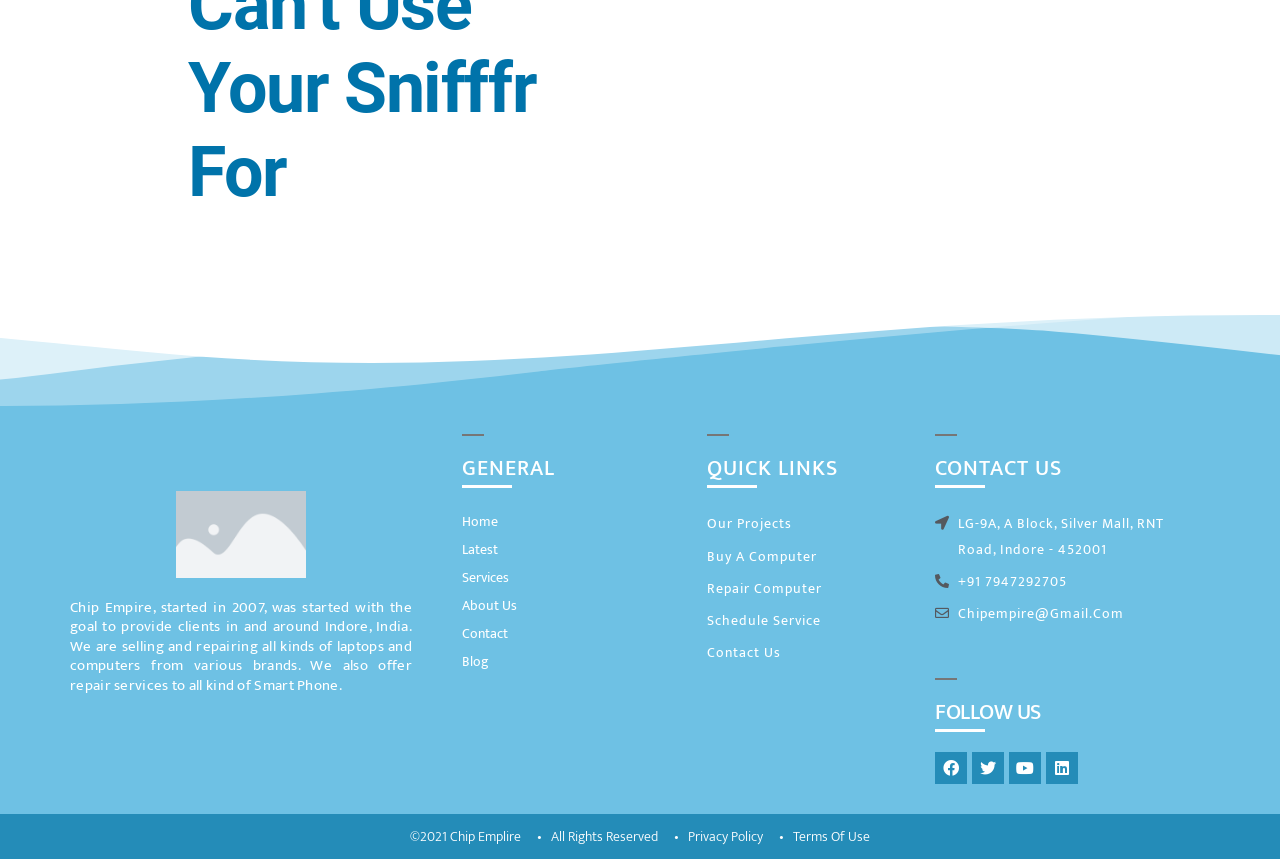From the webpage screenshot, predict the bounding box coordinates (top-left x, top-left y, bottom-right x, bottom-right y) for the UI element described here: alt="Photos of Nose Art" name="mi_359"

None